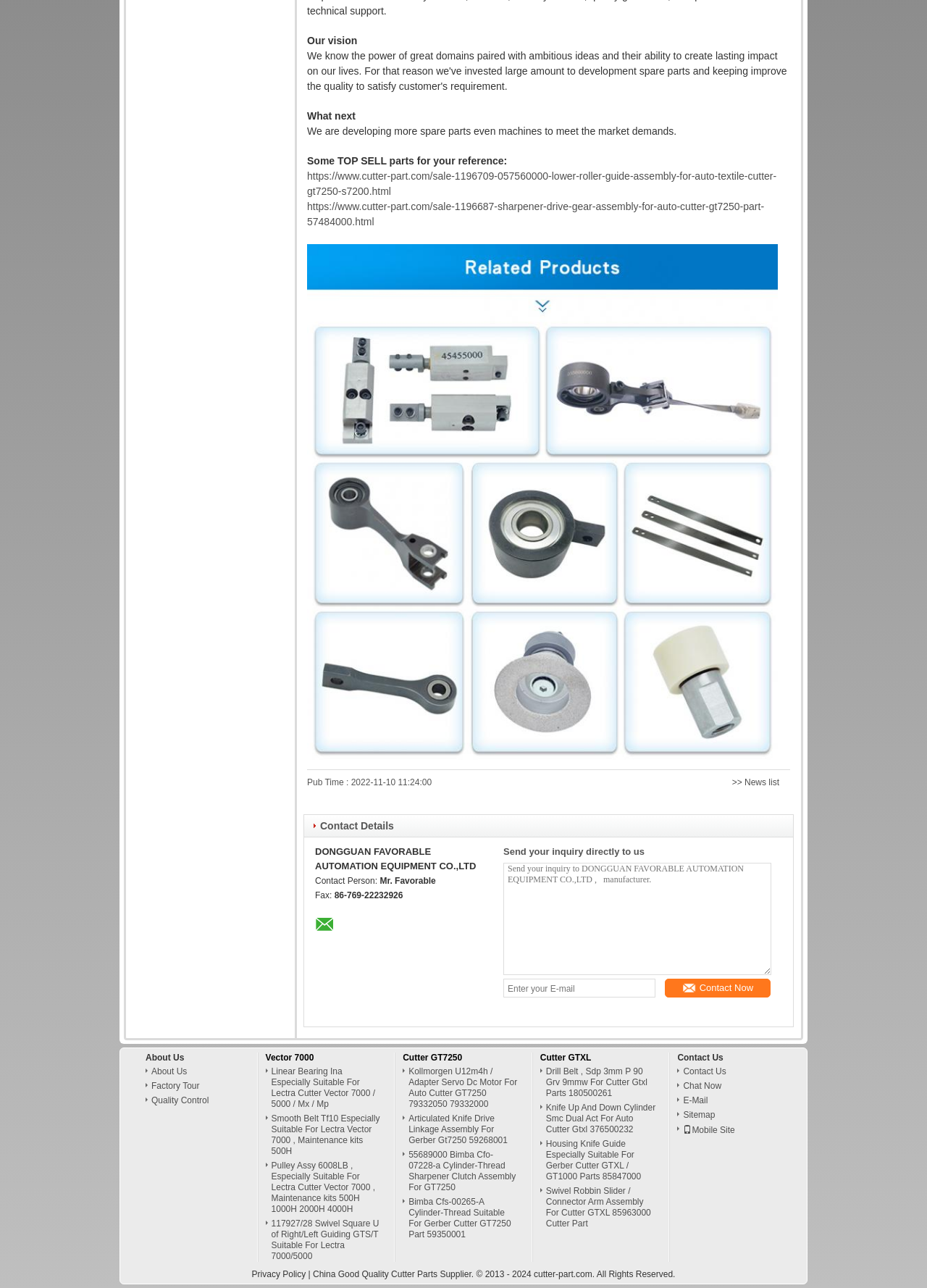Provide a brief response using a word or short phrase to this question:
What is the publication date of the news?

2022-11-10 11:24:00